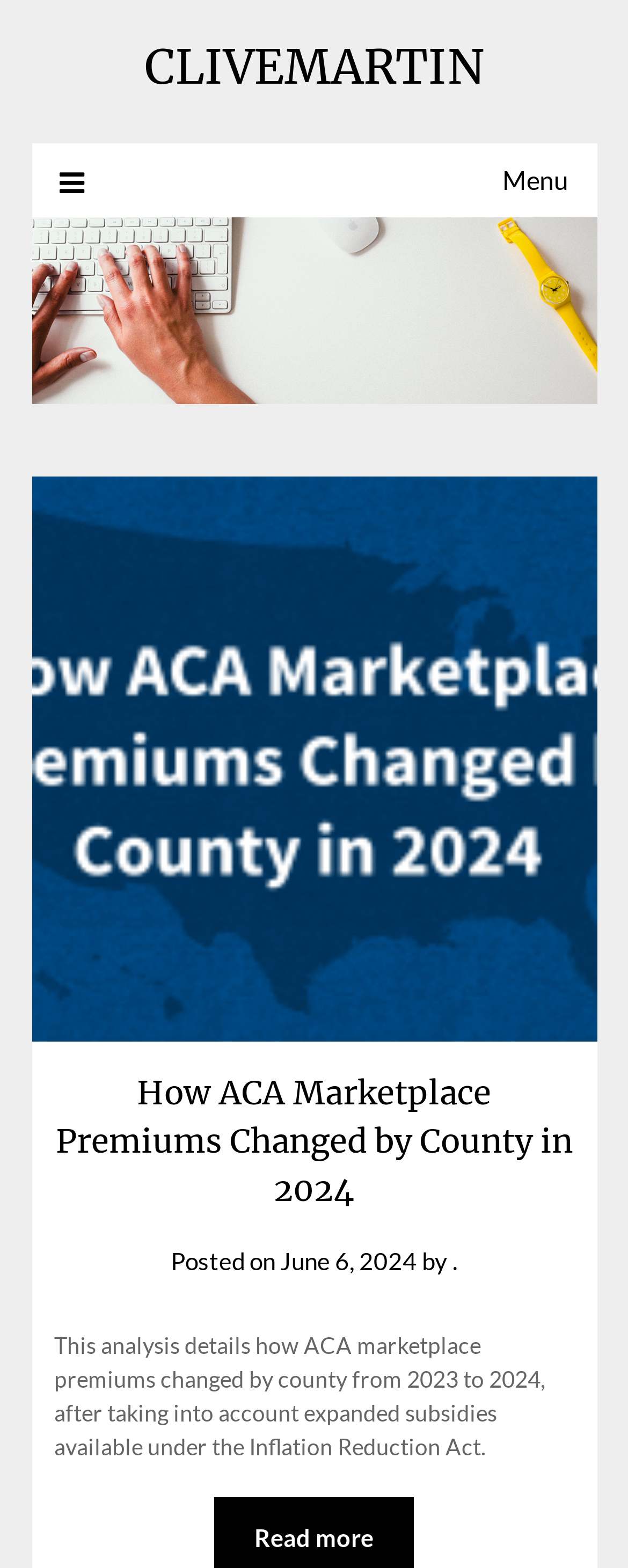Describe every aspect of the webpage comprehensively.

The webpage appears to be a blog or article page, with a focus on insurance-related topics. At the top, there is a heading with the title "CLIVEMARTIN" and a link with the same name, taking up most of the width of the page. Below this, there is a menu icon represented by a hamburger symbol, which is not currently expanded.

To the right of the menu icon, there is a large image that spans almost the entire width of the page. Below the image, there is a section with a heading that reads "How ACA Marketplace Premiums Changed by County in 2024", which is a link. This section also contains a subheading with the text "Posted on June 6, 2024" and is attributed to an author, whose name is represented by a single period.

The main content of the page is a paragraph of text that summarizes the article, stating that it details how ACA marketplace premiums changed by county from 2023 to 2024, taking into account expanded subsidies available under the Inflation Reduction Act. This text is positioned below the heading and subheading, and takes up about half of the page's width.